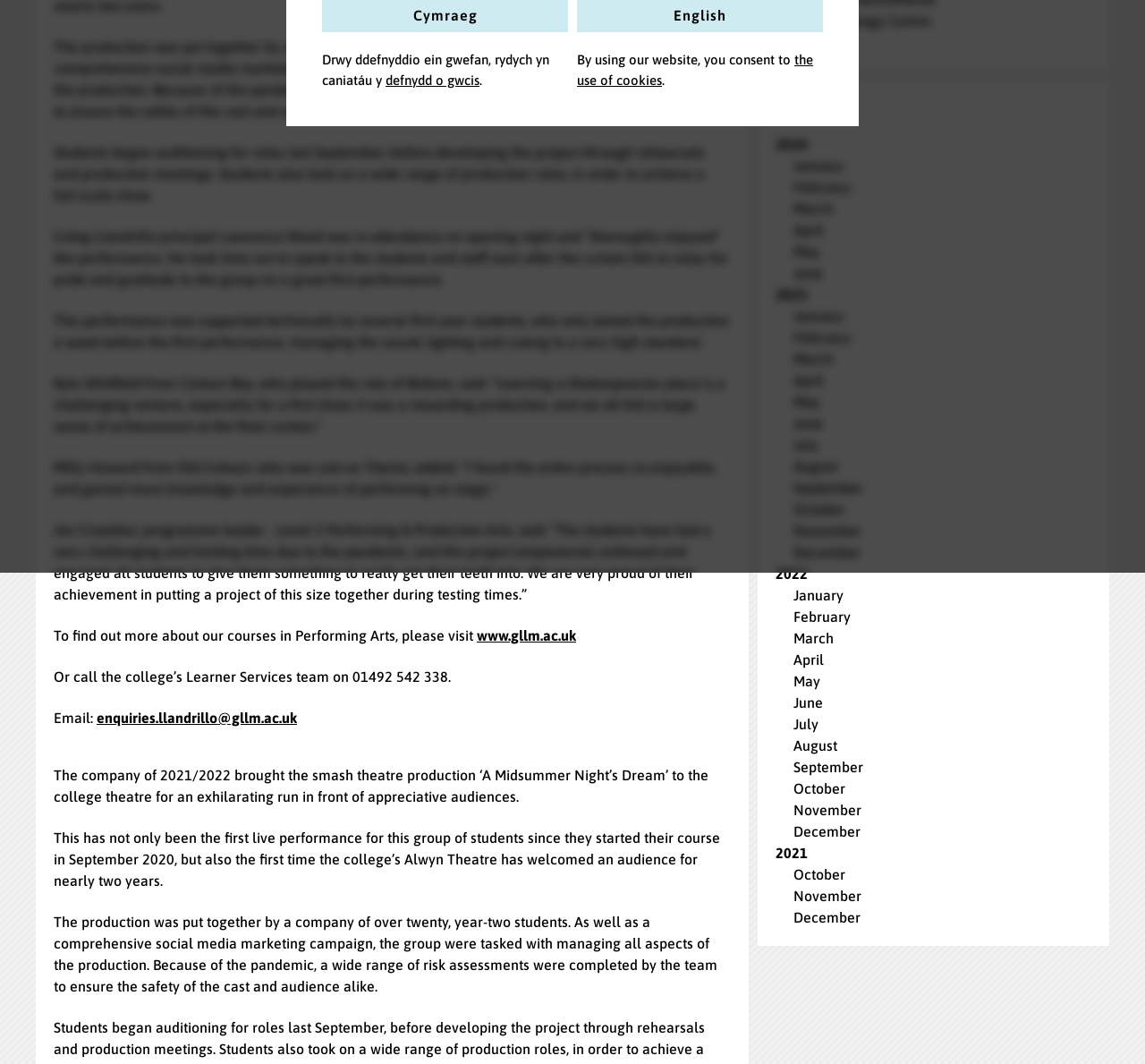Provide the bounding box coordinates of the HTML element this sentence describes: "Pwllheli - Hafan (Engineering)".

[0.047, 0.102, 0.25, 0.154]